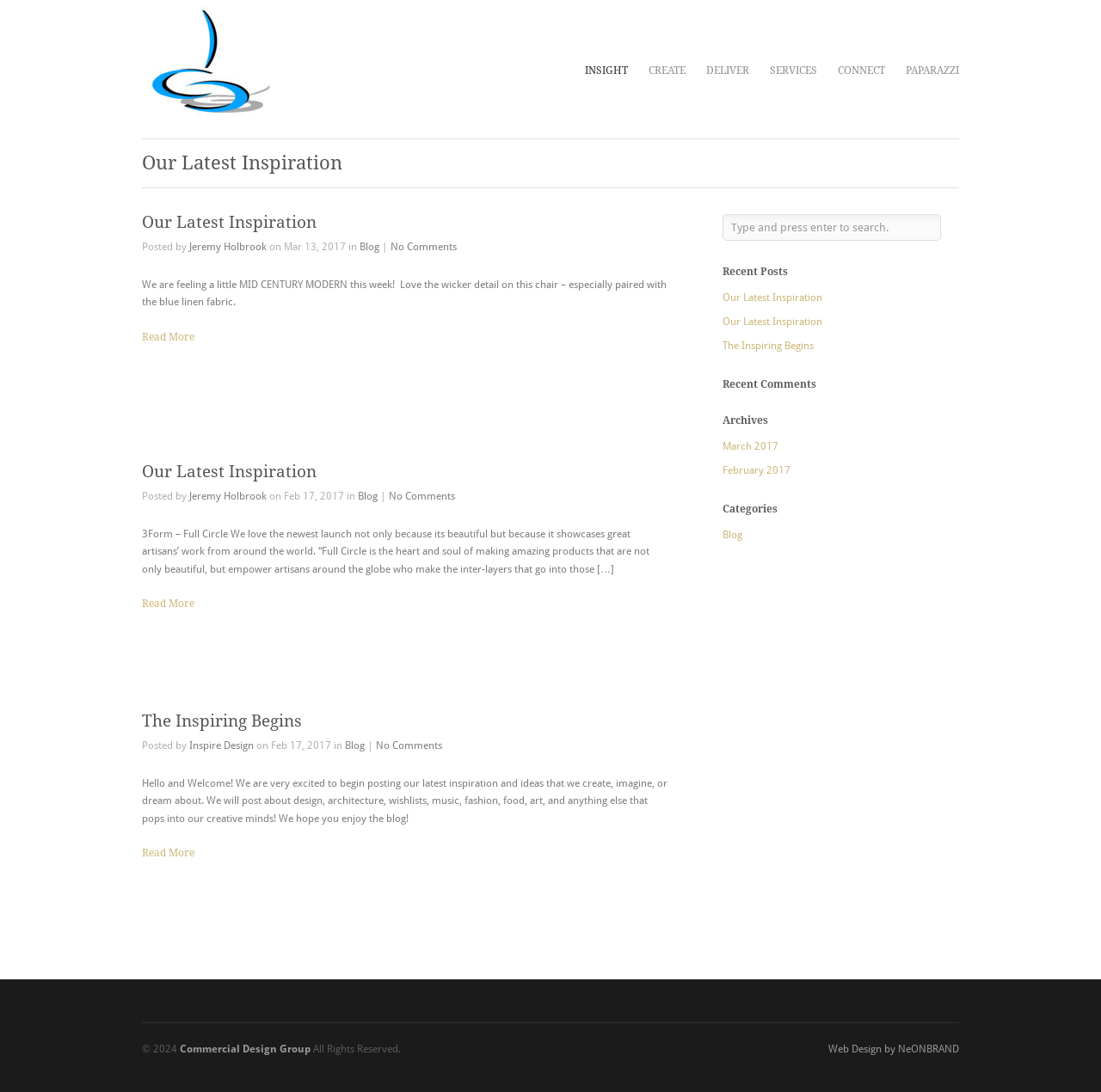Please determine the bounding box coordinates of the element to click in order to execute the following instruction: "visit the 'INSIGHT' page". The coordinates should be four float numbers between 0 and 1, specified as [left, top, right, bottom].

[0.531, 0.055, 0.57, 0.075]